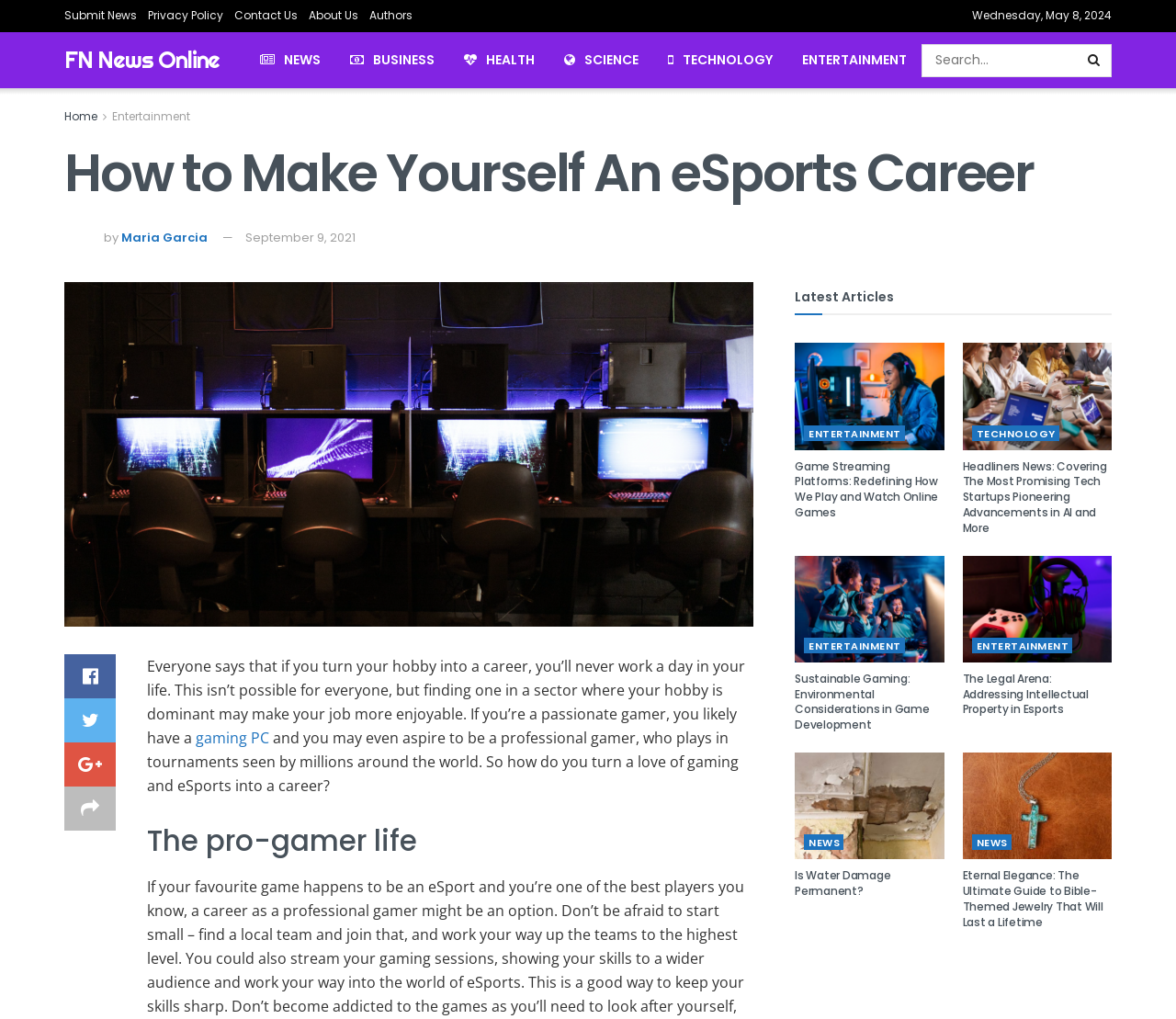Please locate the bounding box coordinates of the element that needs to be clicked to achieve the following instruction: "Learn about game streaming platforms". The coordinates should be four float numbers between 0 and 1, i.e., [left, top, right, bottom].

[0.676, 0.337, 0.803, 0.441]